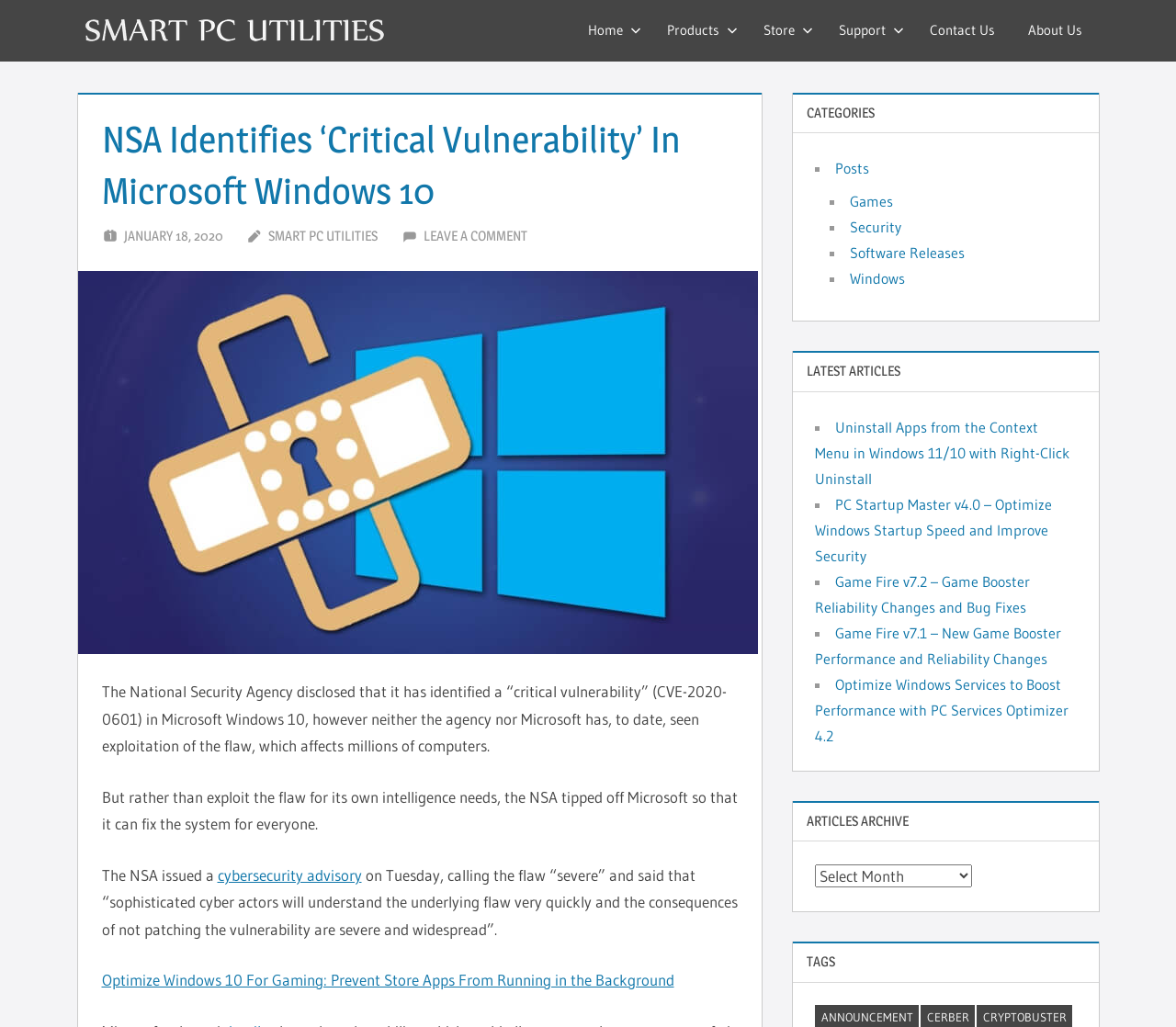Locate the UI element described as follows: "Smart PC Utilities Blog". Return the bounding box coordinates as four float numbers between 0 and 1 in the order [left, top, right, bottom].

[0.072, 0.036, 0.153, 0.222]